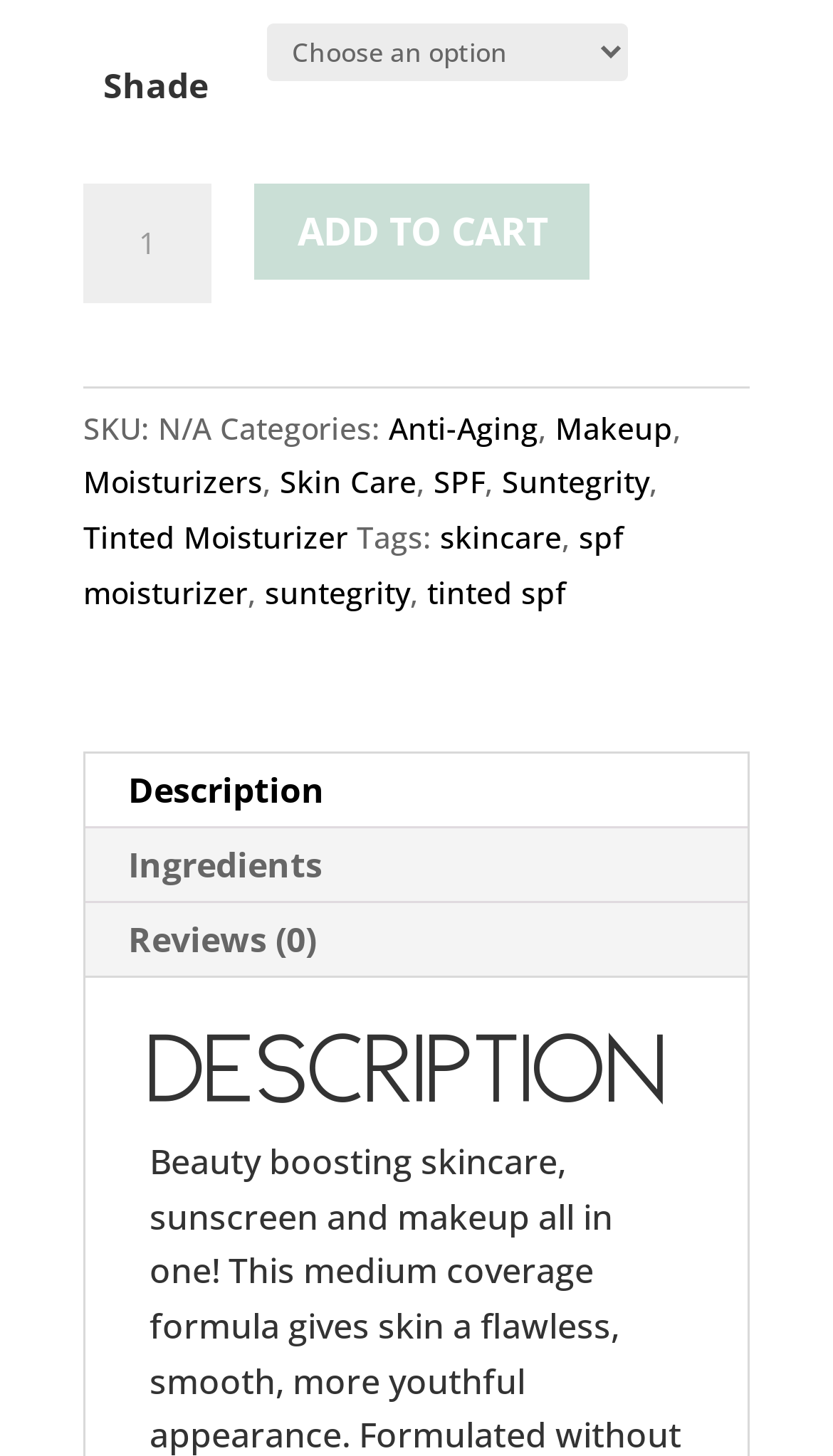Carefully examine the image and provide an in-depth answer to the question: What is the product name?

The product name can be found in the static text element 'Suntegrity 5 in 1 Tinted Moisturizer SPF 30 quantity' which is located at the top of the webpage.